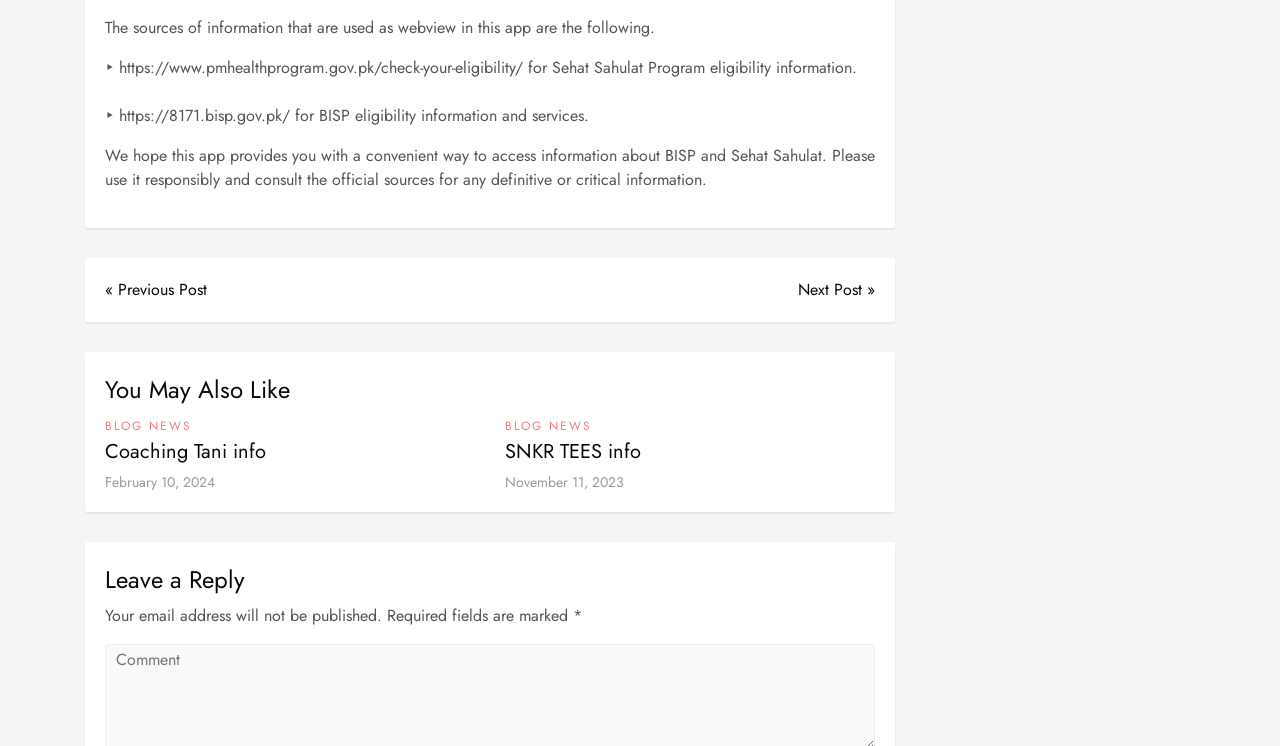Bounding box coordinates should be in the format (top-left x, top-left y, bottom-right x, bottom-right y) and all values should be floating point numbers between 0 and 1. Determine the bounding box coordinate for the UI element described as: November 11, 2023

[0.395, 0.633, 0.488, 0.66]